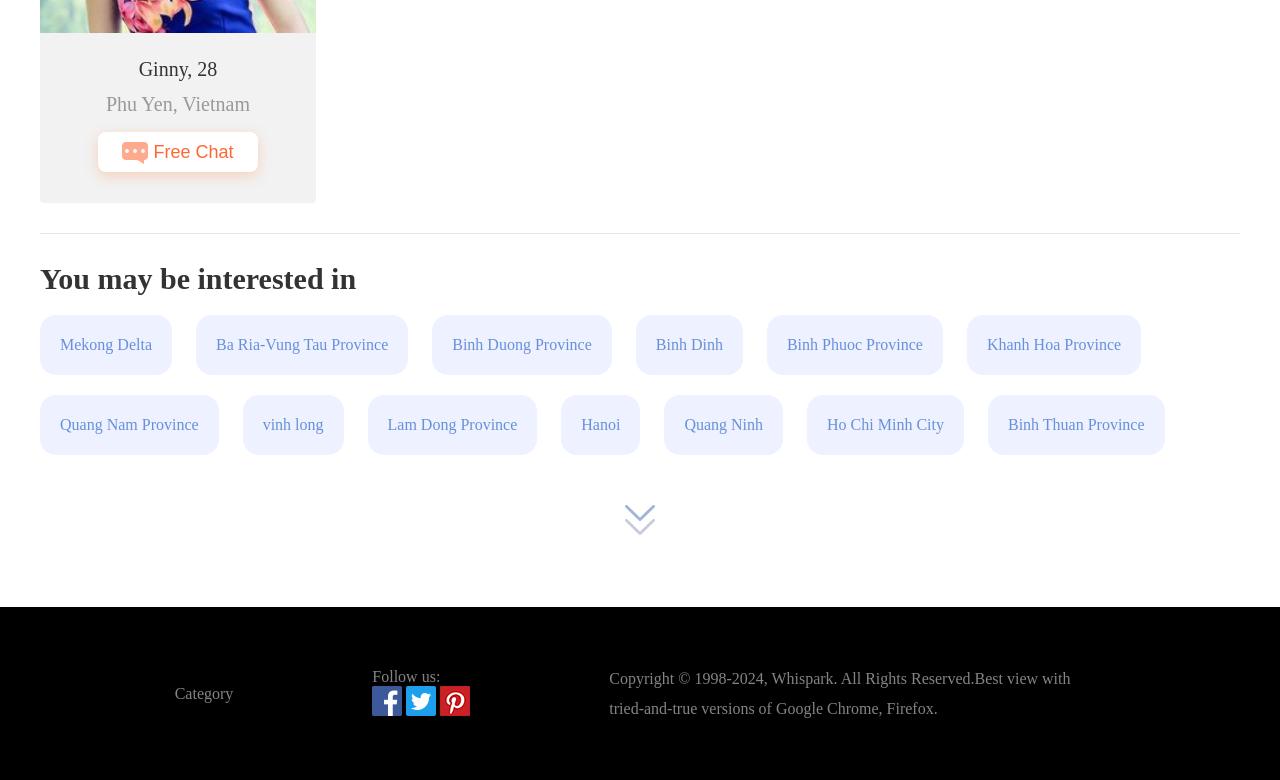Determine the bounding box coordinates for the UI element with the following description: "Ba Ria-Vung Tau Province". The coordinates should be four float numbers between 0 and 1, represented as [left, top, right, bottom].

[0.153, 0.431, 0.338, 0.453]